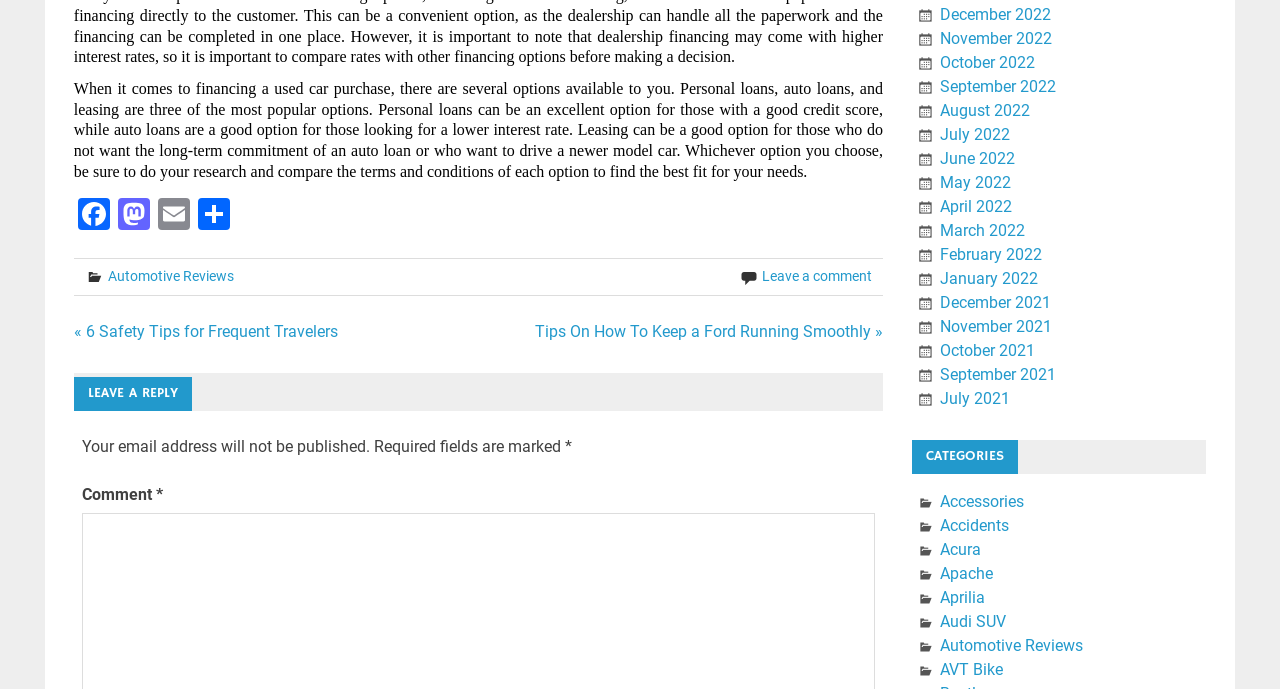Pinpoint the bounding box coordinates of the clickable area necessary to execute the following instruction: "Share this article". The coordinates should be given as four float numbers between 0 and 1, namely [left, top, right, bottom].

[0.151, 0.288, 0.183, 0.342]